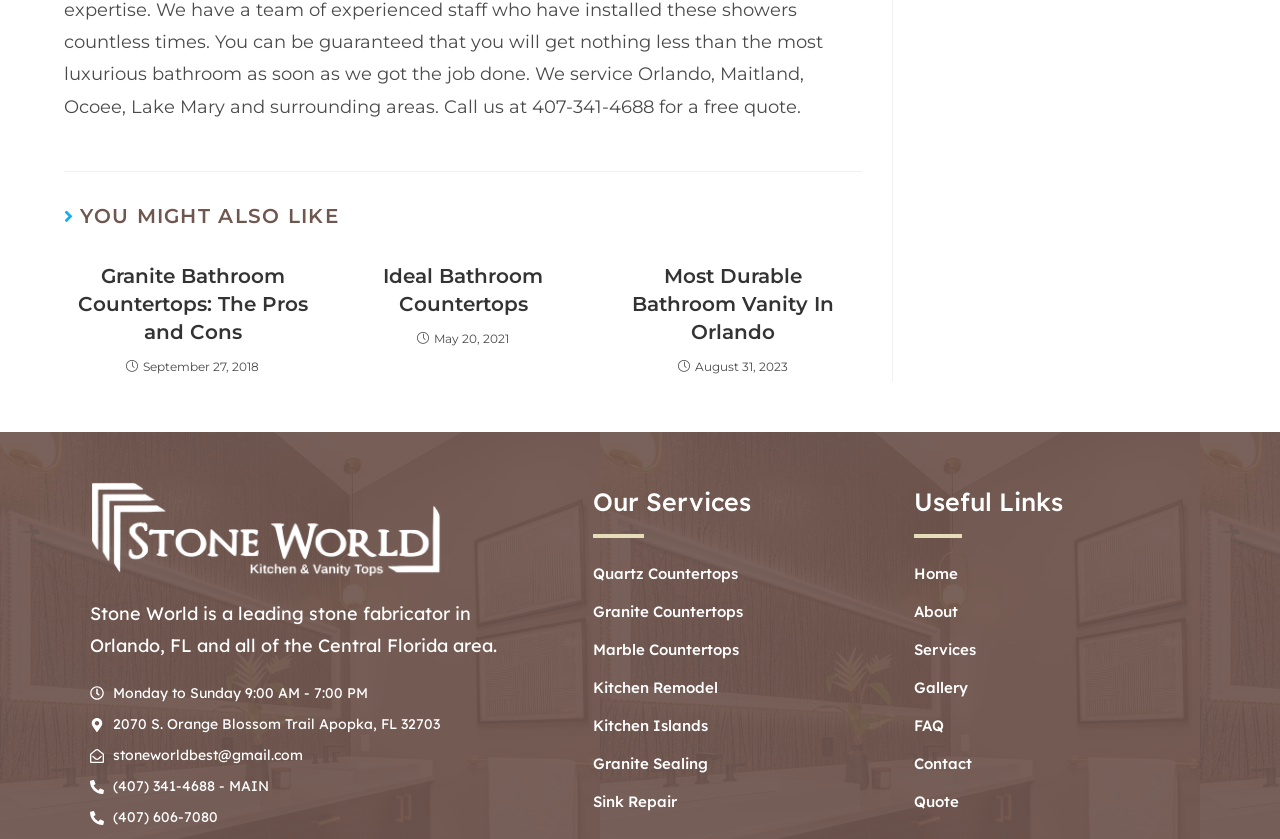Using a single word or phrase, answer the following question: 
What are the services offered by Stone World?

Countertops, Remodel, Islands, Sealing, Repair